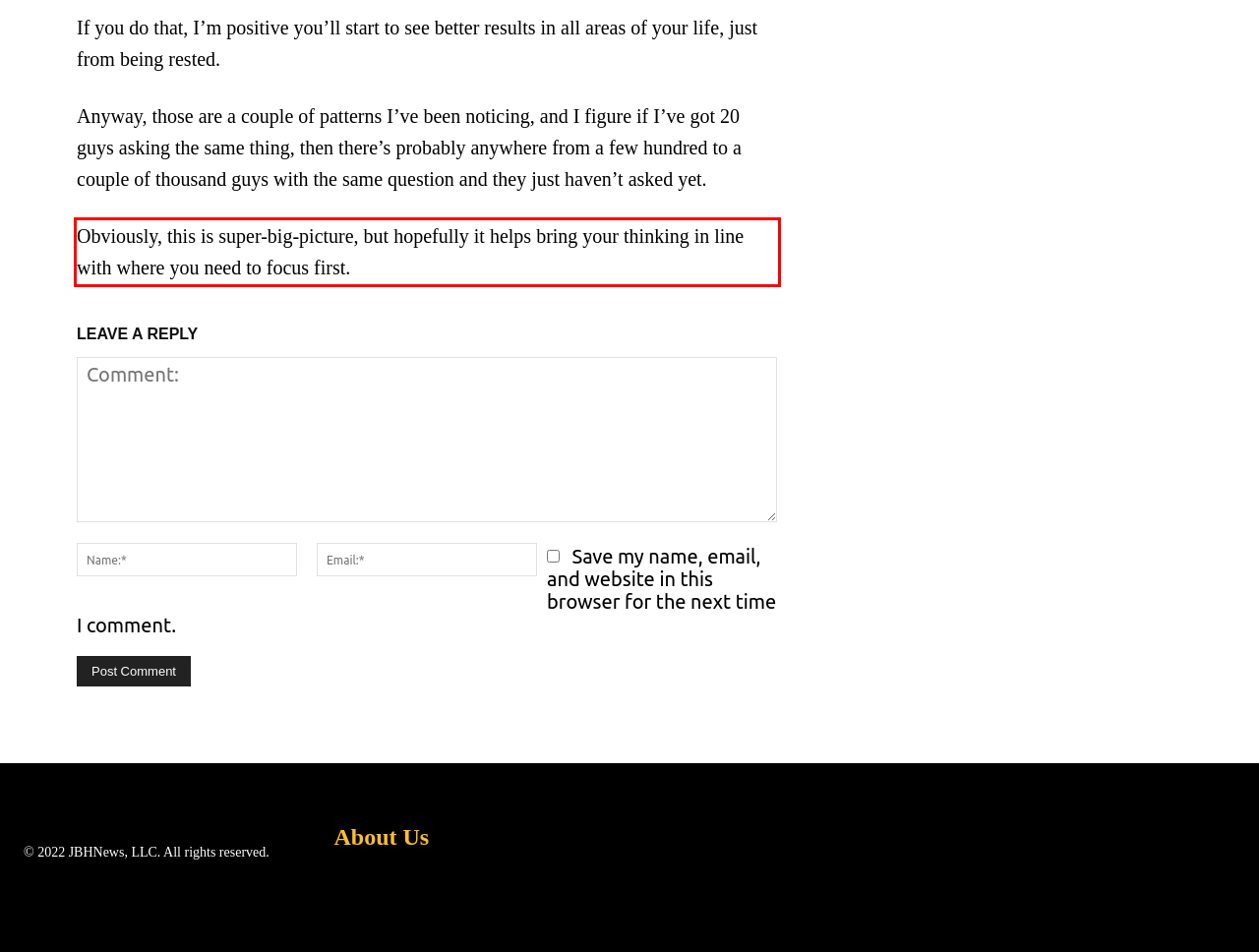Using the provided webpage screenshot, recognize the text content in the area marked by the red bounding box.

Obviously, this is super-big-picture, but hopefully it helps bring your thinking in line with where you need to focus first.